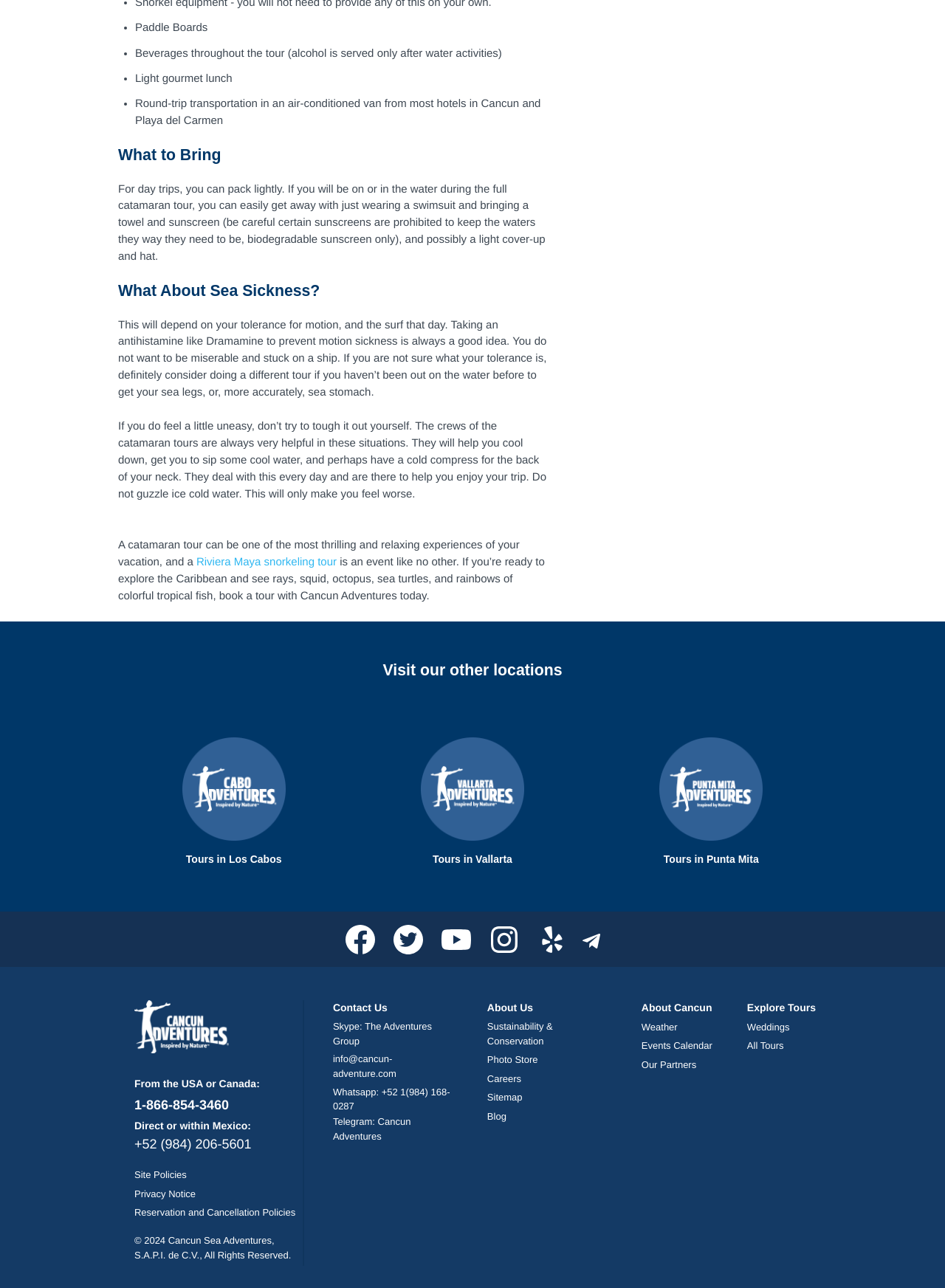Provide the bounding box coordinates of the section that needs to be clicked to accomplish the following instruction: "Contact Us."

[0.352, 0.777, 0.41, 0.789]